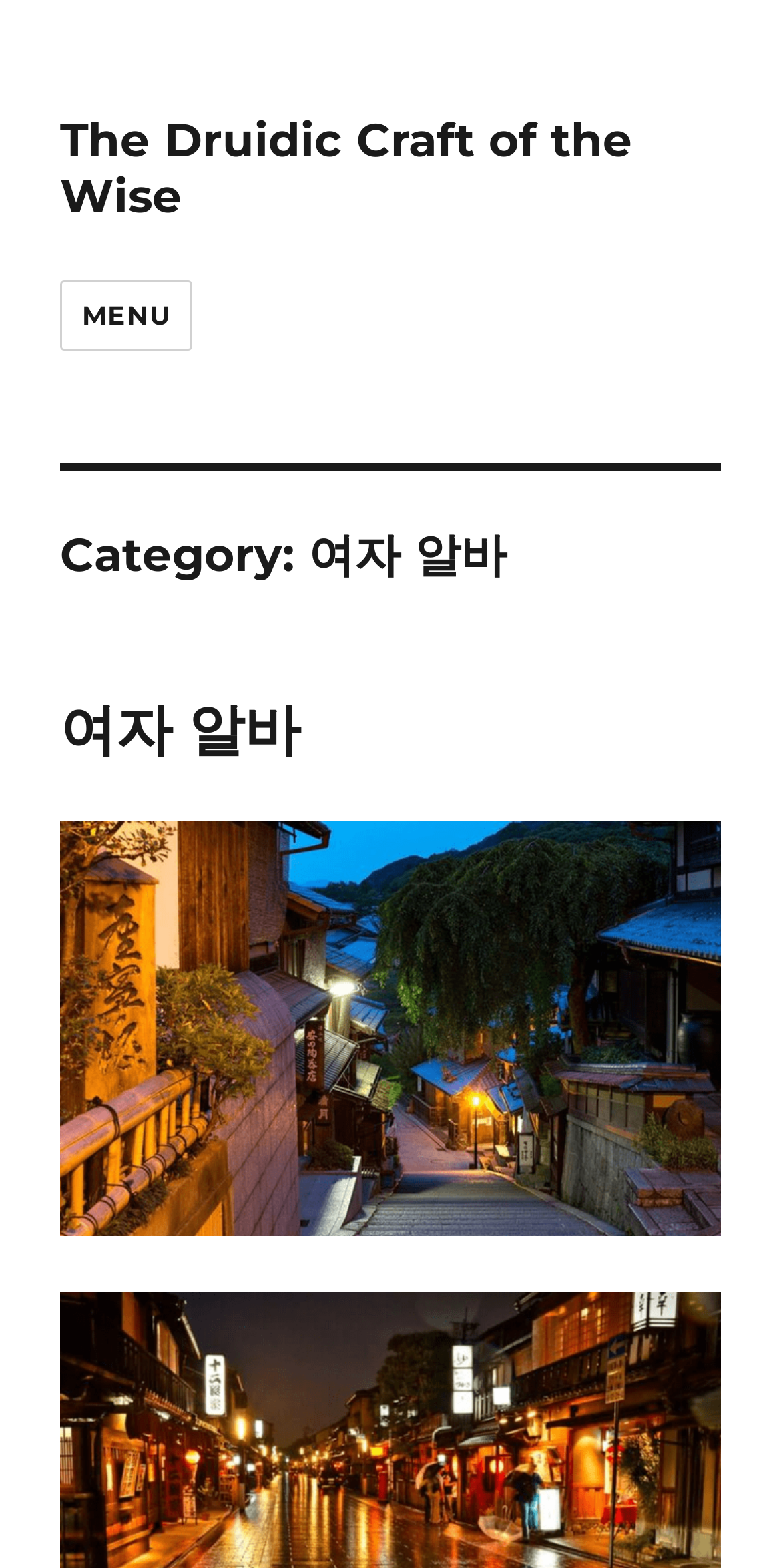Extract the main headline from the webpage and generate its text.

Category: 여자 알바